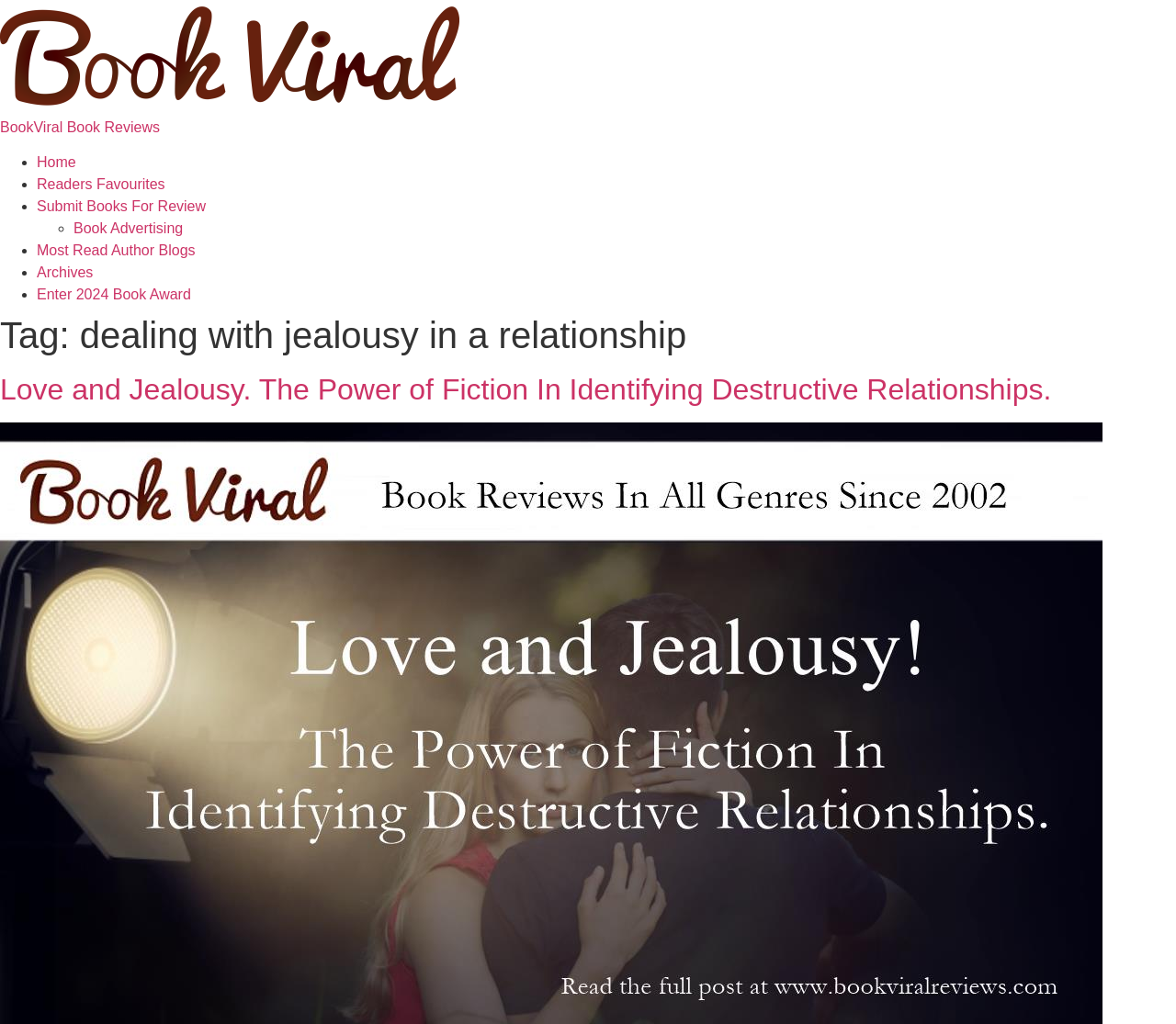Please find and report the bounding box coordinates of the element to click in order to perform the following action: "go to BookViral Book Reviews homepage". The coordinates should be expressed as four float numbers between 0 and 1, in the format [left, top, right, bottom].

[0.0, 0.095, 0.391, 0.11]